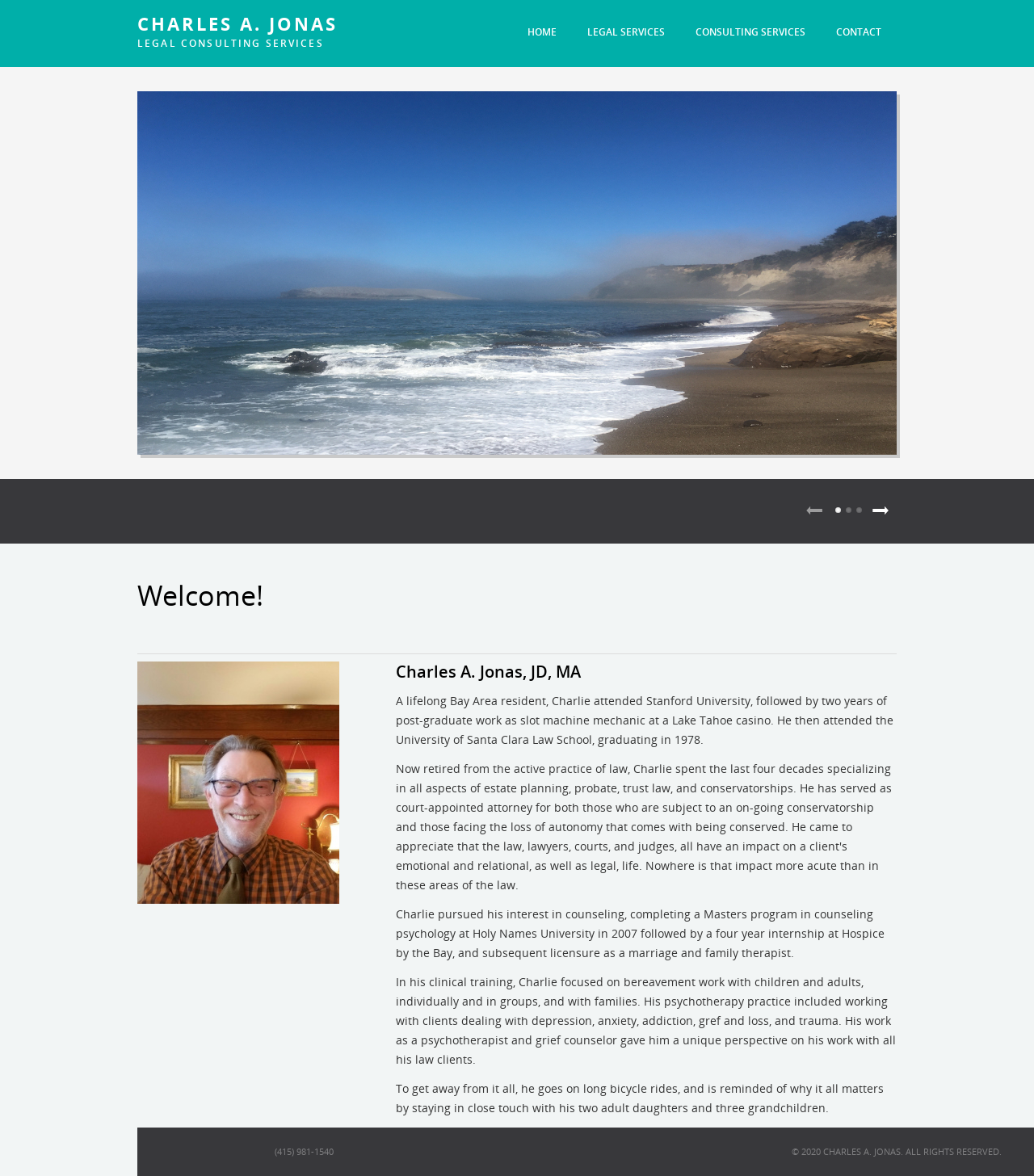Show the bounding box coordinates for the HTML element as described: "Previous".

[0.78, 0.426, 0.796, 0.44]